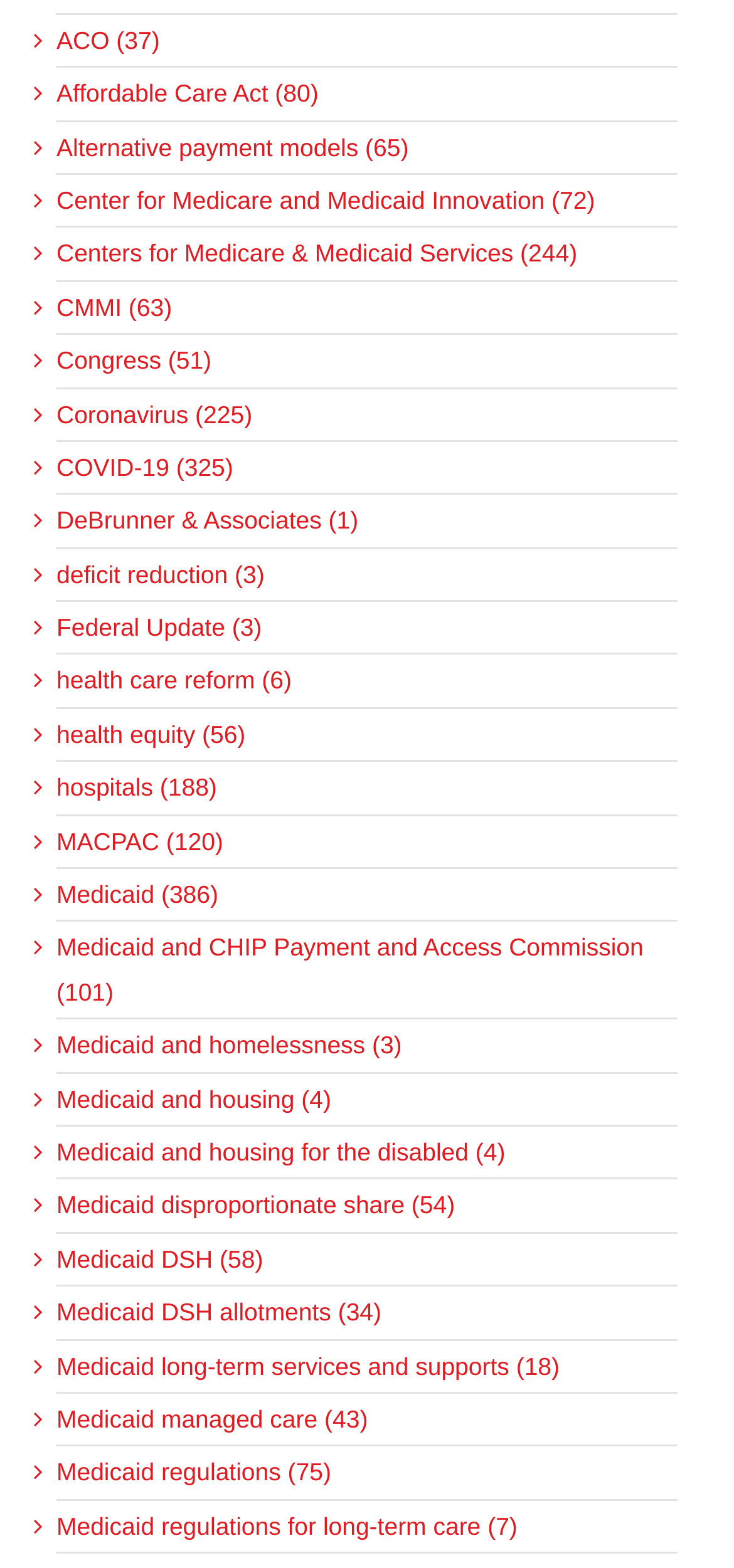Provide the bounding box coordinates of the HTML element this sentence describes: "Medicaid disproportionate share (54)".

[0.077, 0.755, 0.897, 0.783]